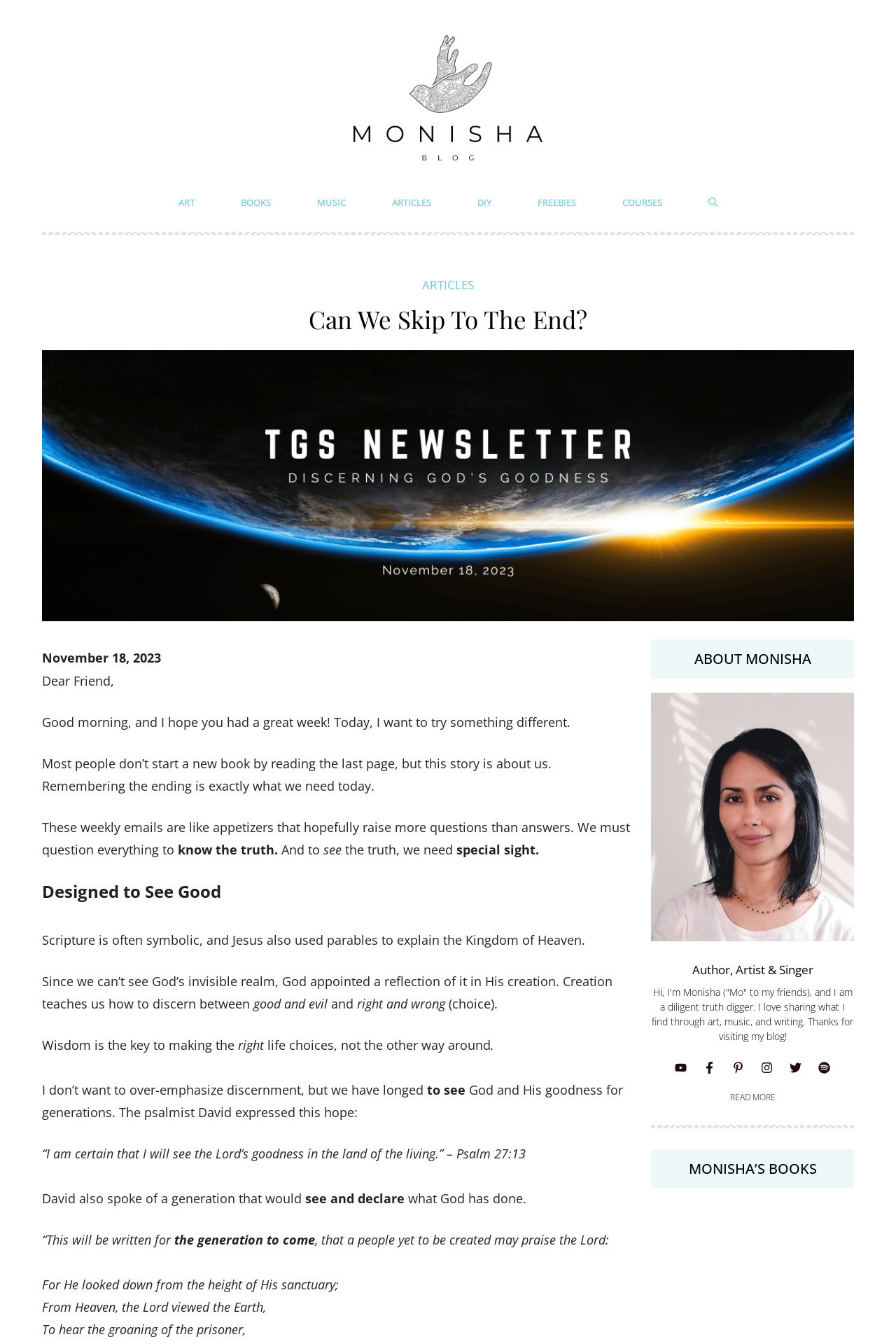Locate the bounding box of the user interface element based on this description: "aria-label="Open Search Bar"".

[0.775, 0.135, 0.816, 0.166]